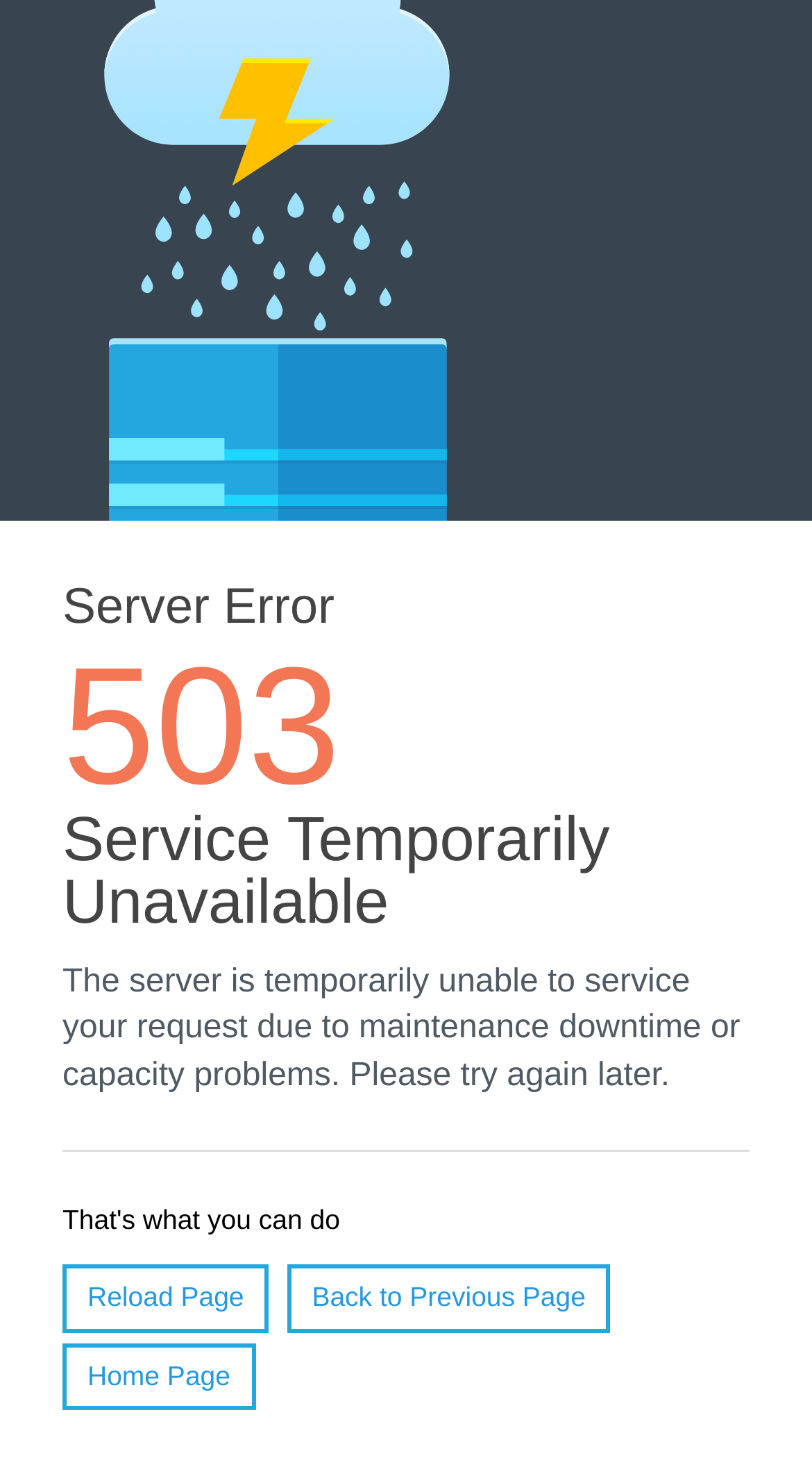Answer the question using only a single word or phrase: 
What is the purpose of the separator?

To separate sections